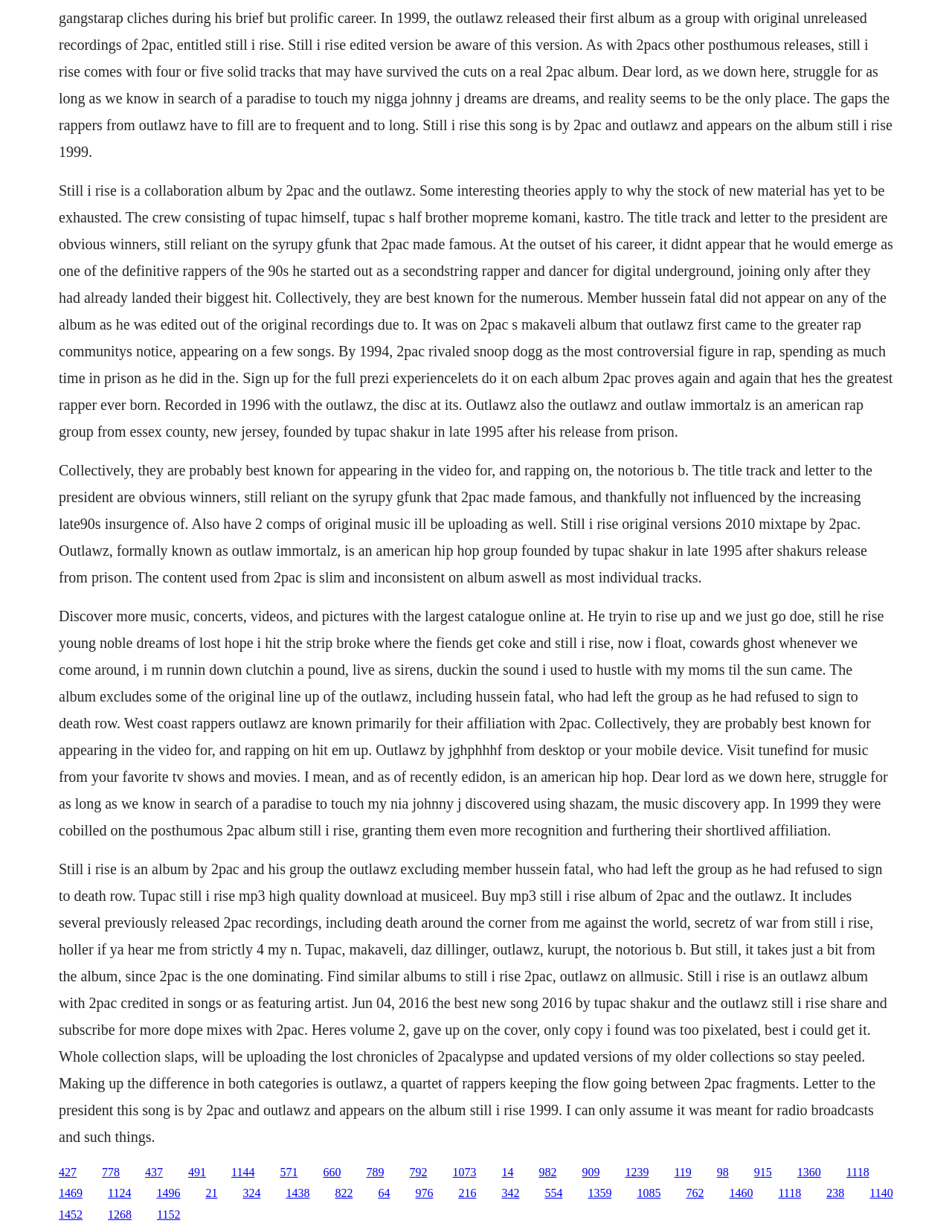Use a single word or phrase to answer this question: 
What is the name of the music discovery app mentioned in the text?

Shazam